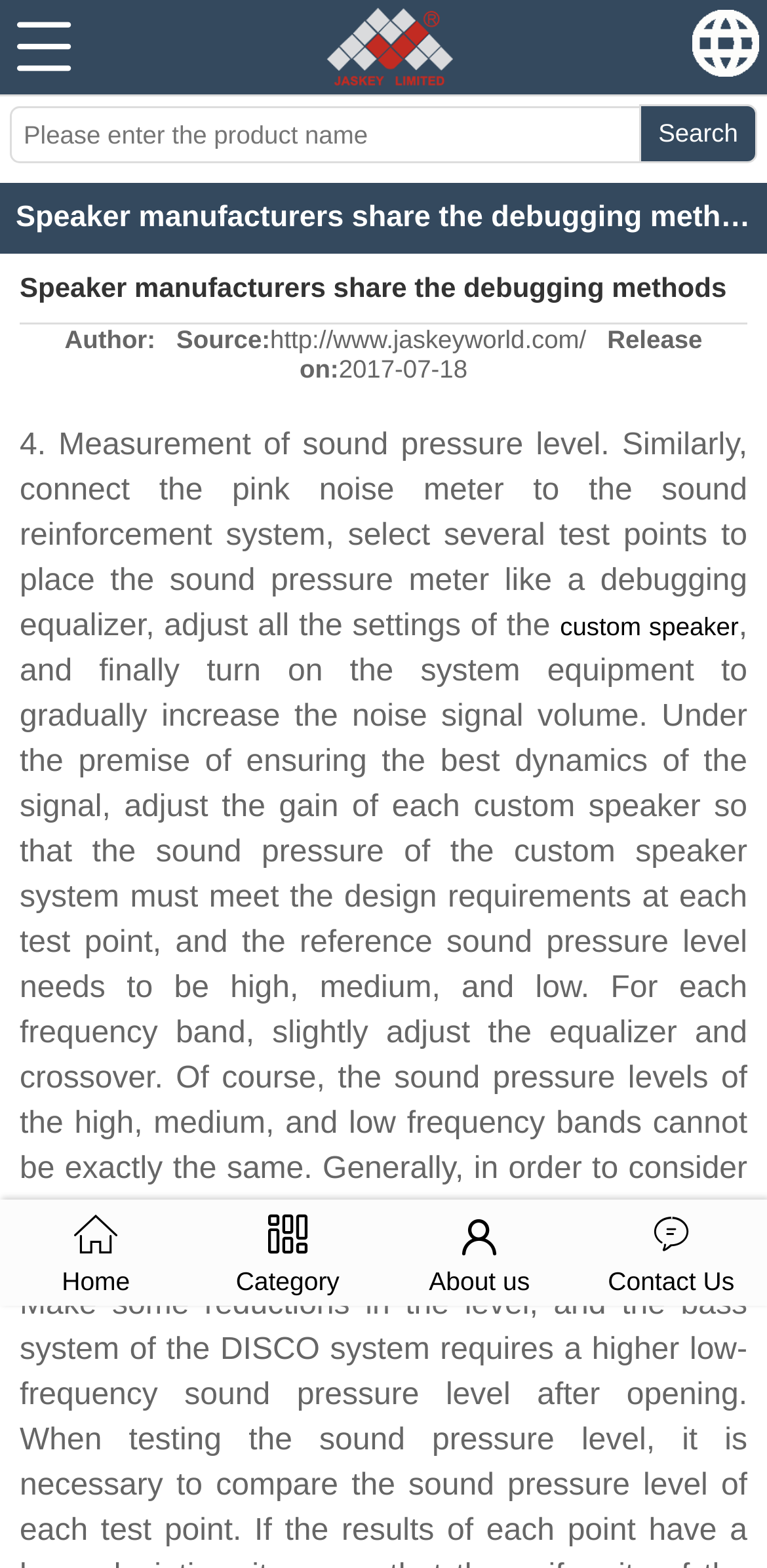Please find the bounding box coordinates of the element that you should click to achieve the following instruction: "Contact Us". The coordinates should be presented as four float numbers between 0 and 1: [left, top, right, bottom].

[0.75, 0.771, 1.0, 0.827]